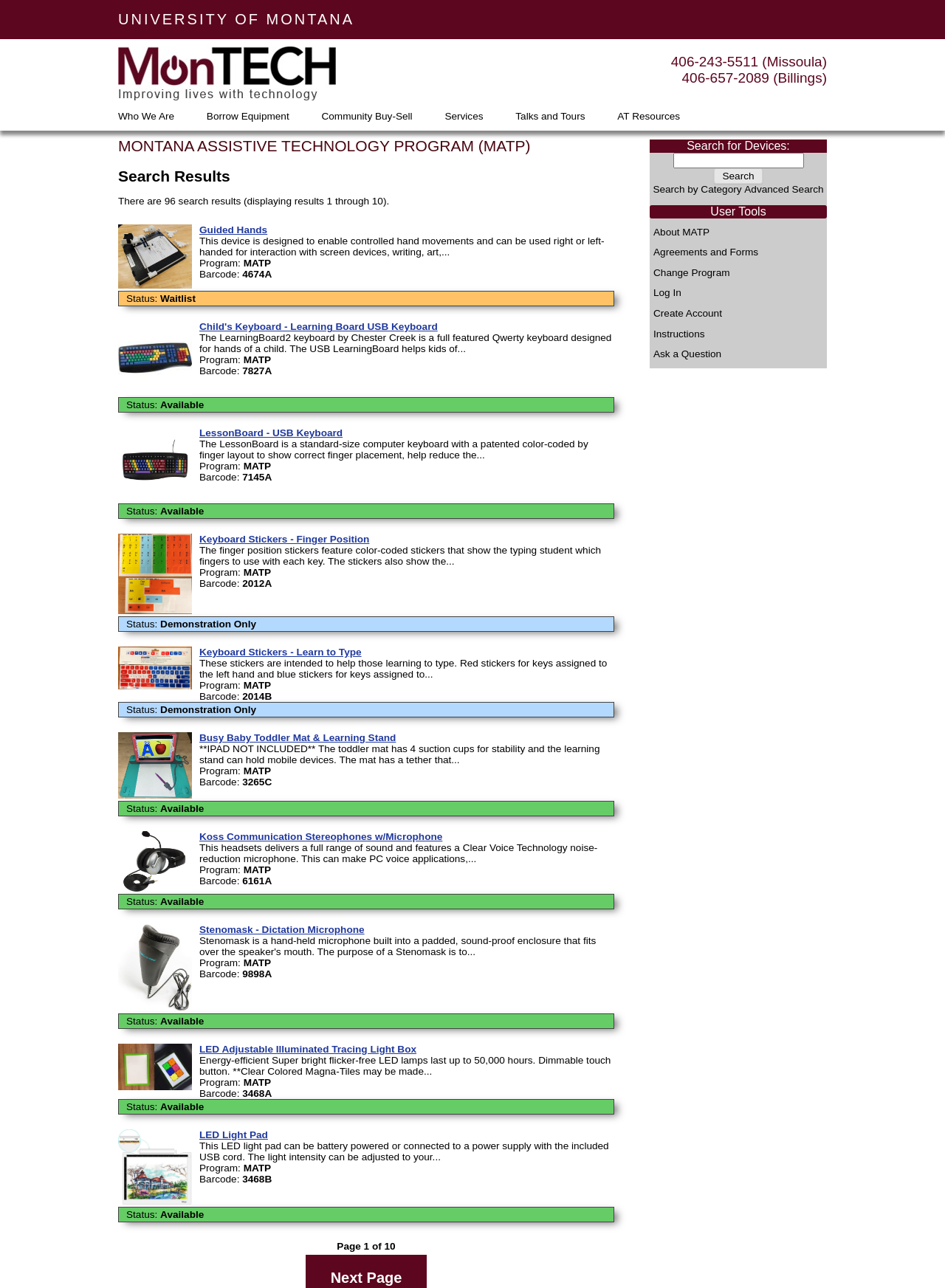What is the name of the program that provides assistive technology?
By examining the image, provide a one-word or phrase answer.

MATP